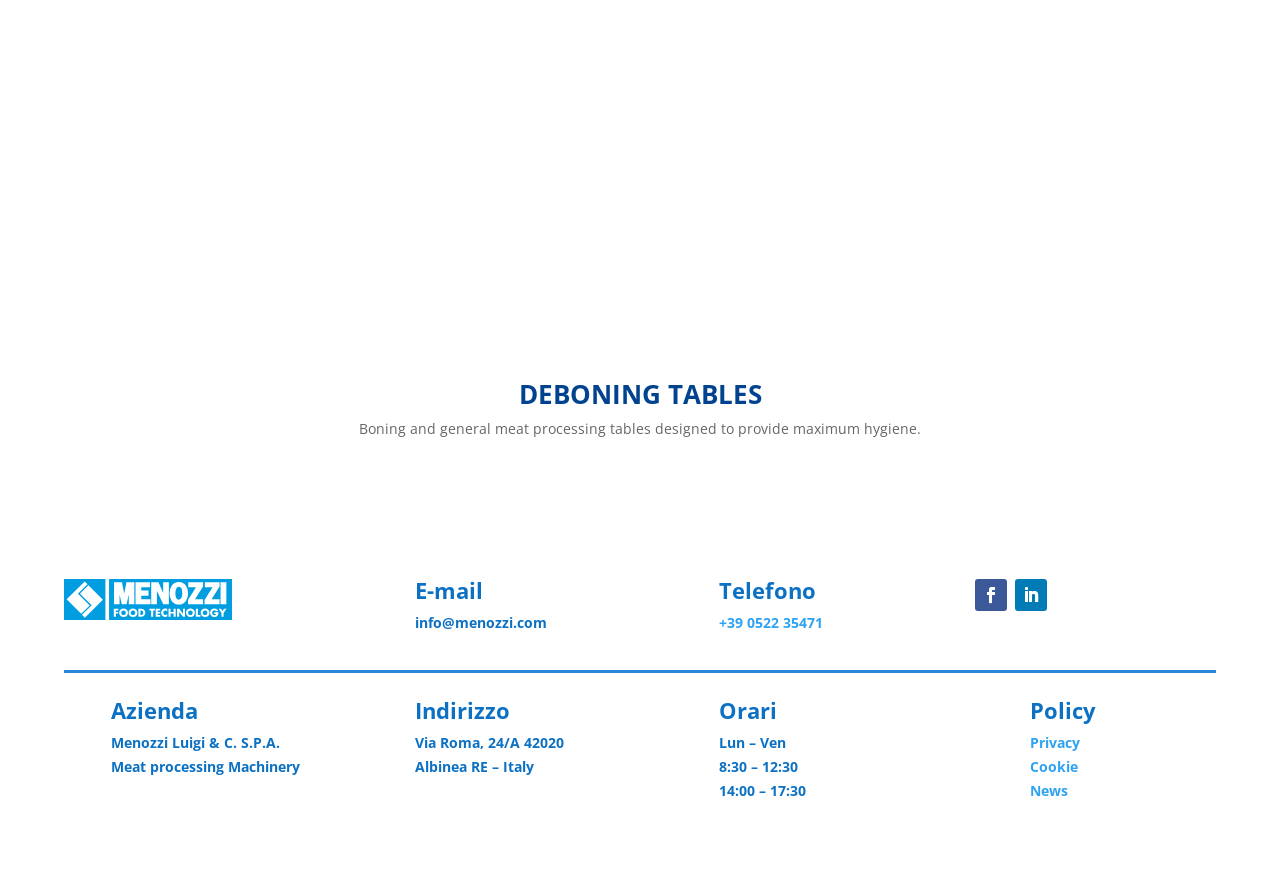Locate the bounding box coordinates of the clickable region necessary to complete the following instruction: "View Menozzi Luigi & C. S.P.A.'s address". Provide the coordinates in the format of four float numbers between 0 and 1, i.e., [left, top, right, bottom].

[0.087, 0.834, 0.219, 0.855]